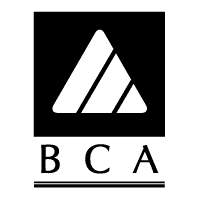What design aesthetic does the logo align with?
Please provide a single word or phrase in response based on the screenshot.

Contemporary